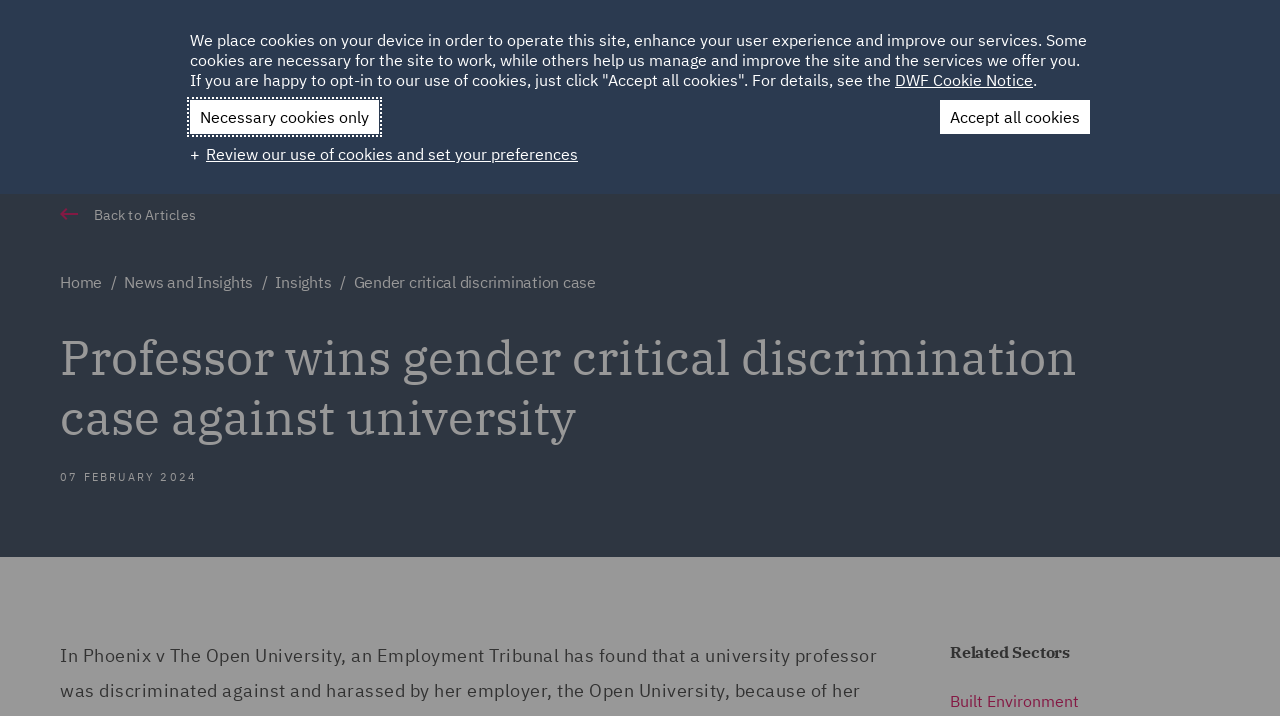What is the name of the university in the article?
Based on the image, answer the question with as much detail as possible.

I found the answer by reading the main heading of the article, which states 'Professor wins gender critical discrimination case against university'. The university mentioned is The Open University.